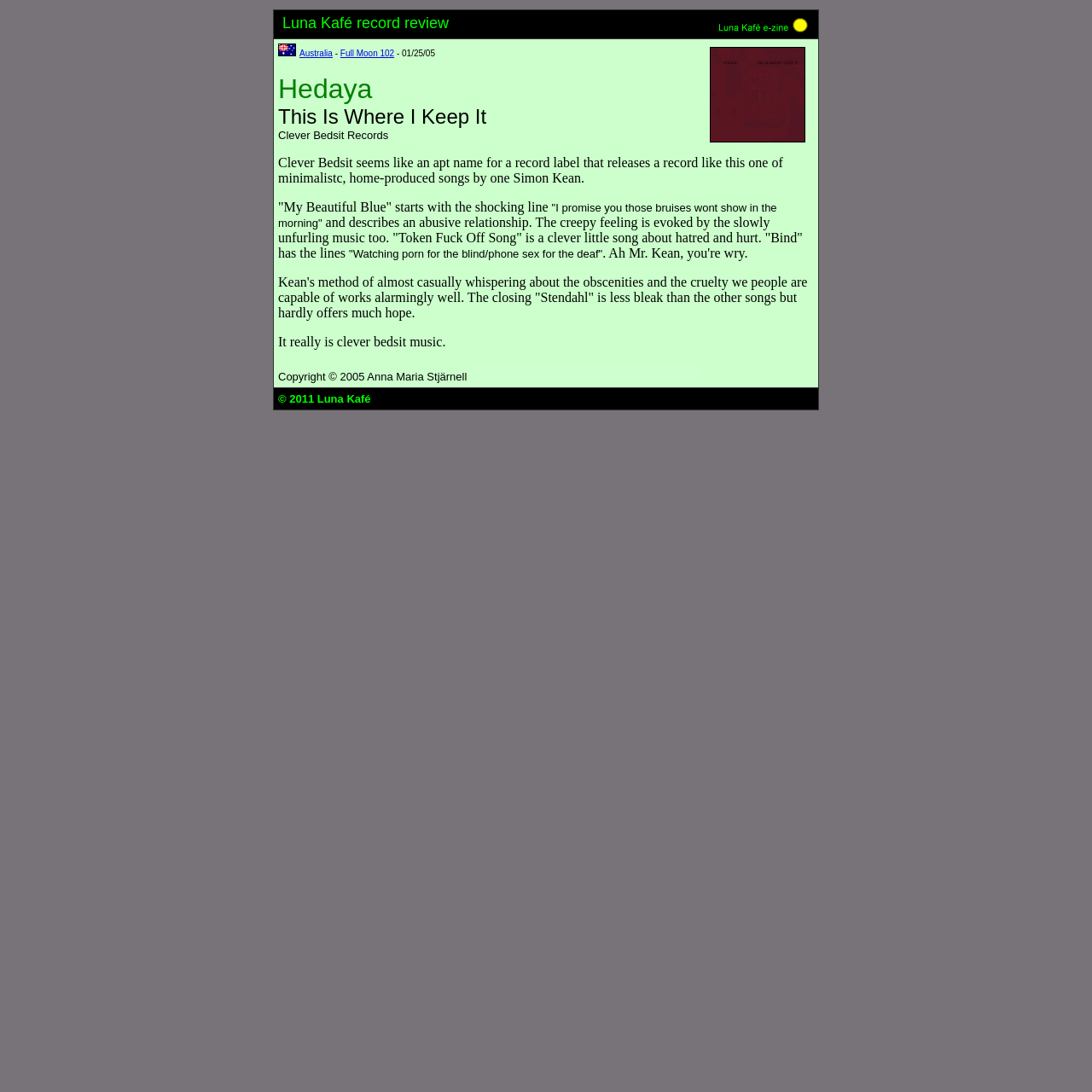For the element described, predict the bounding box coordinates as (top-left x, top-left y, bottom-right x, bottom-right y). All values should be between 0 and 1. Element description: Full Moon 102

[0.312, 0.045, 0.361, 0.053]